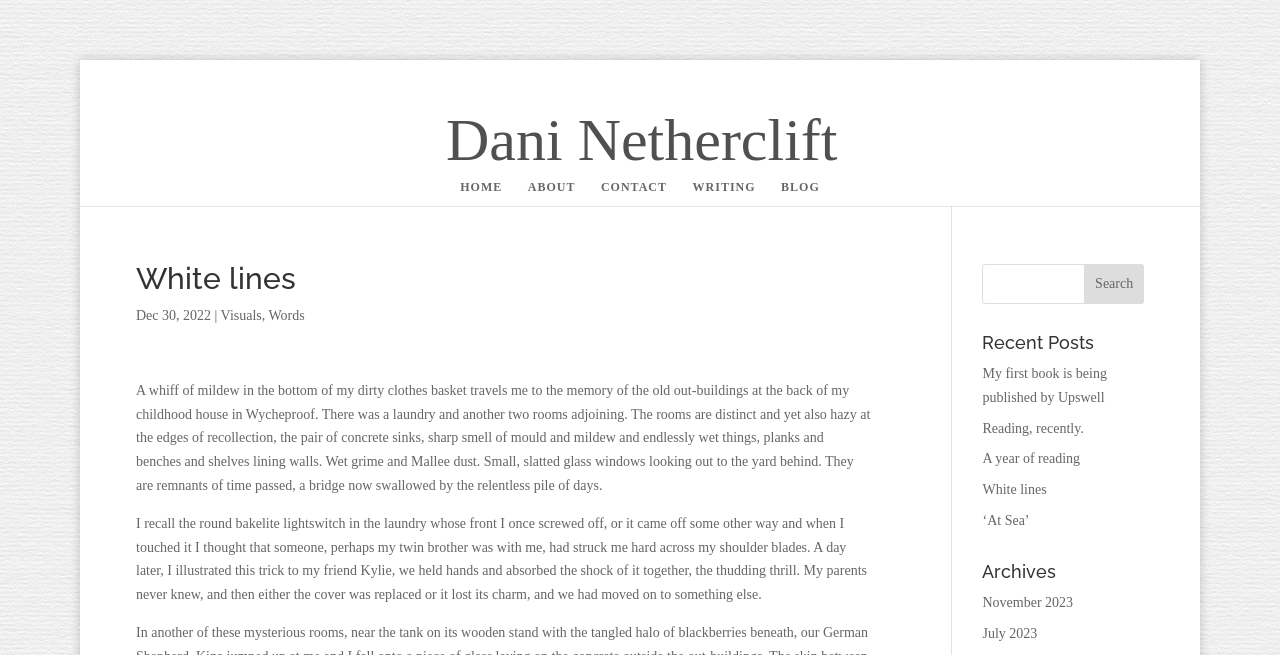What is the theme of the blog post 'White lines'?
Look at the image and answer the question with a single word or phrase.

Childhood memory